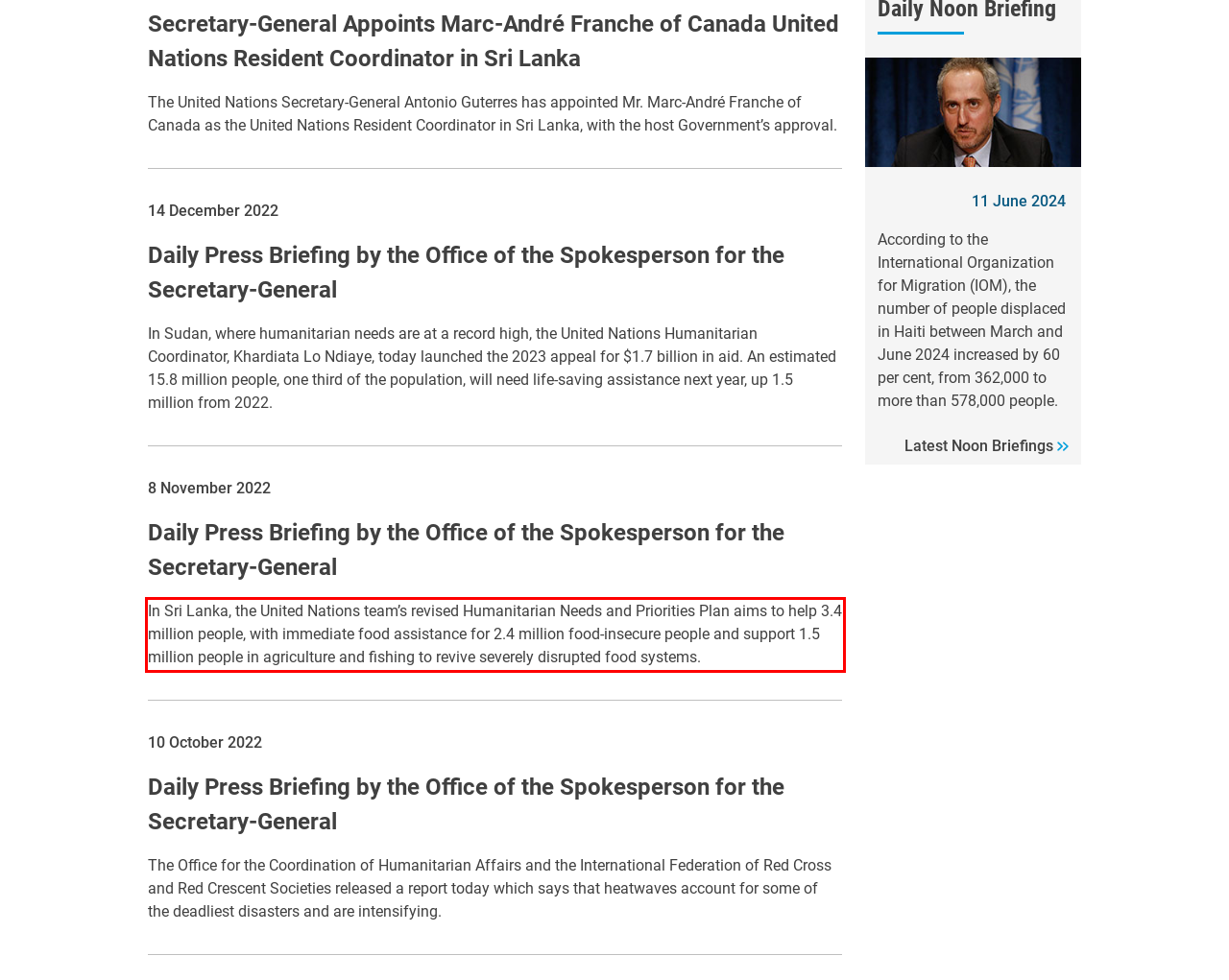You are presented with a webpage screenshot featuring a red bounding box. Perform OCR on the text inside the red bounding box and extract the content.

In Sri Lanka, the United Nations team’s revised Humanitarian Needs and Priorities Plan aims to help 3.4 million people, with immediate food assistance for 2.4 million food-insecure people and support 1.5 million people in agriculture and fishing to revive severely disrupted food systems.